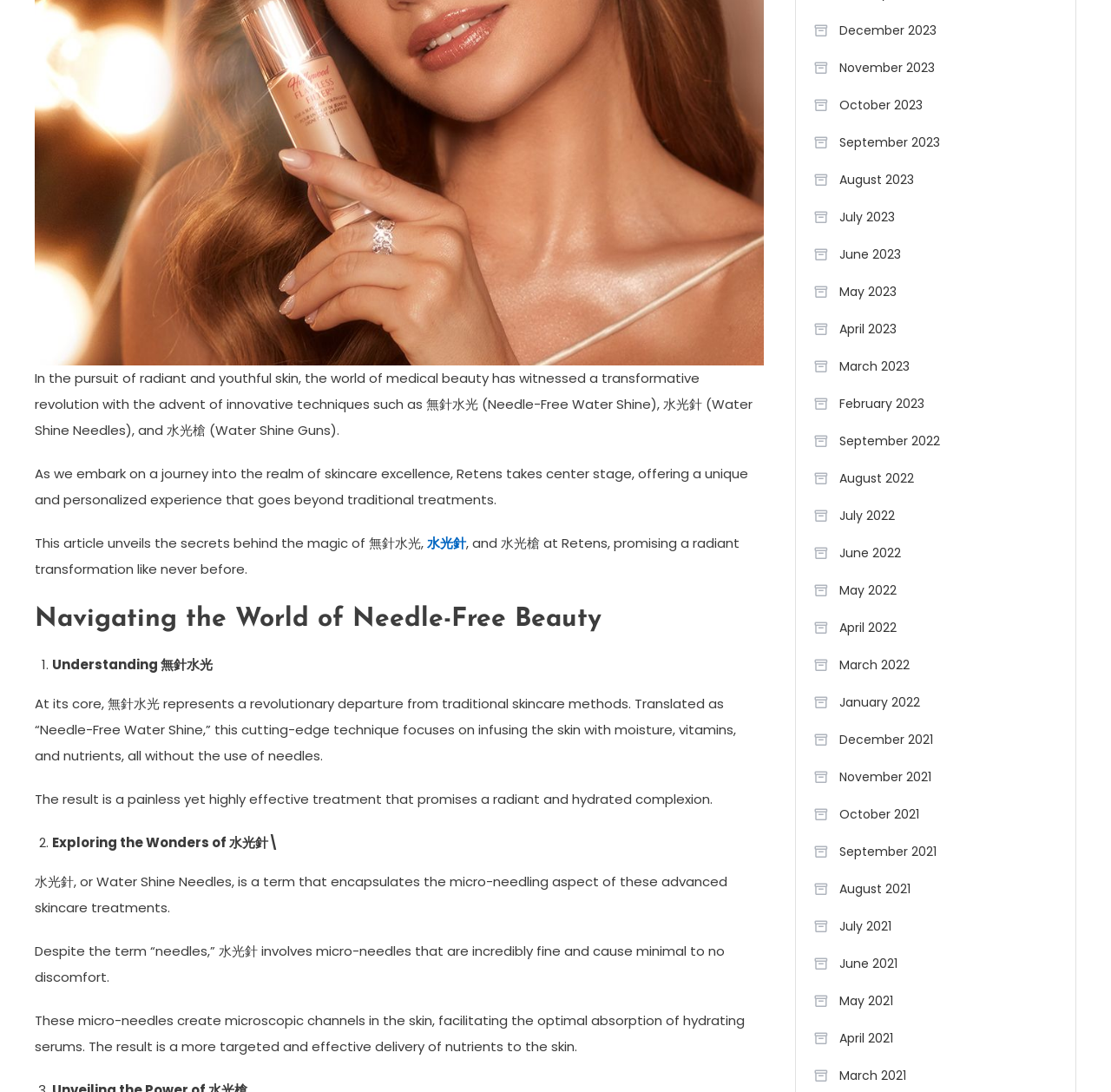Show me the bounding box coordinates of the clickable region to achieve the task as per the instruction: "Read the article about Navigating the World of Needle-Free Beauty".

[0.031, 0.549, 0.688, 0.585]